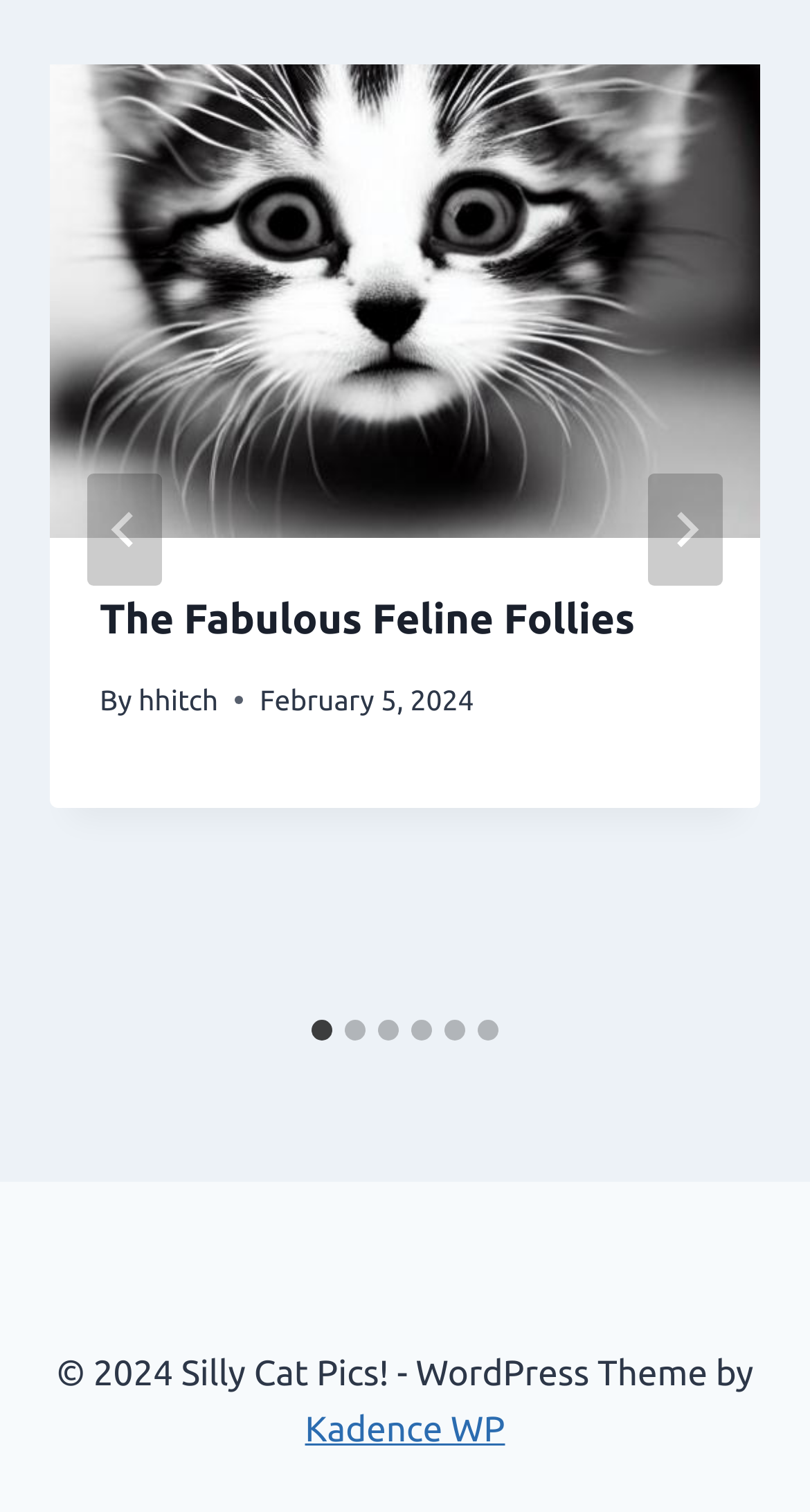What is the date of the first slide?
Using the image as a reference, give an elaborate response to the question.

I found the time element with the text 'February 5, 2024' in the article element, which is a child of the tabpanel element with the role description 'slide'. This indicates that the date of the first slide is February 5, 2024.